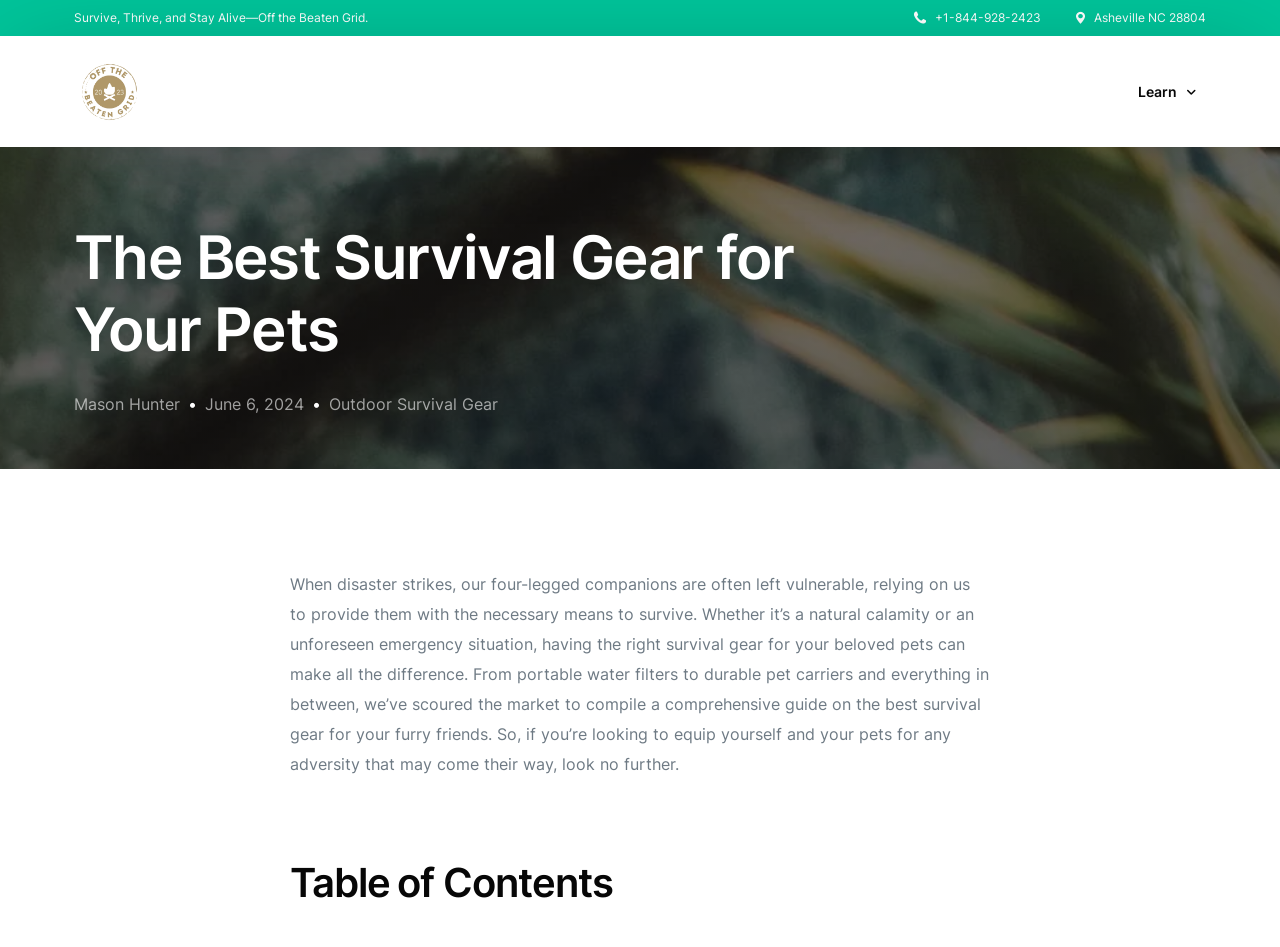Please extract the title of the webpage.

The Best Survival Gear for Your Pets